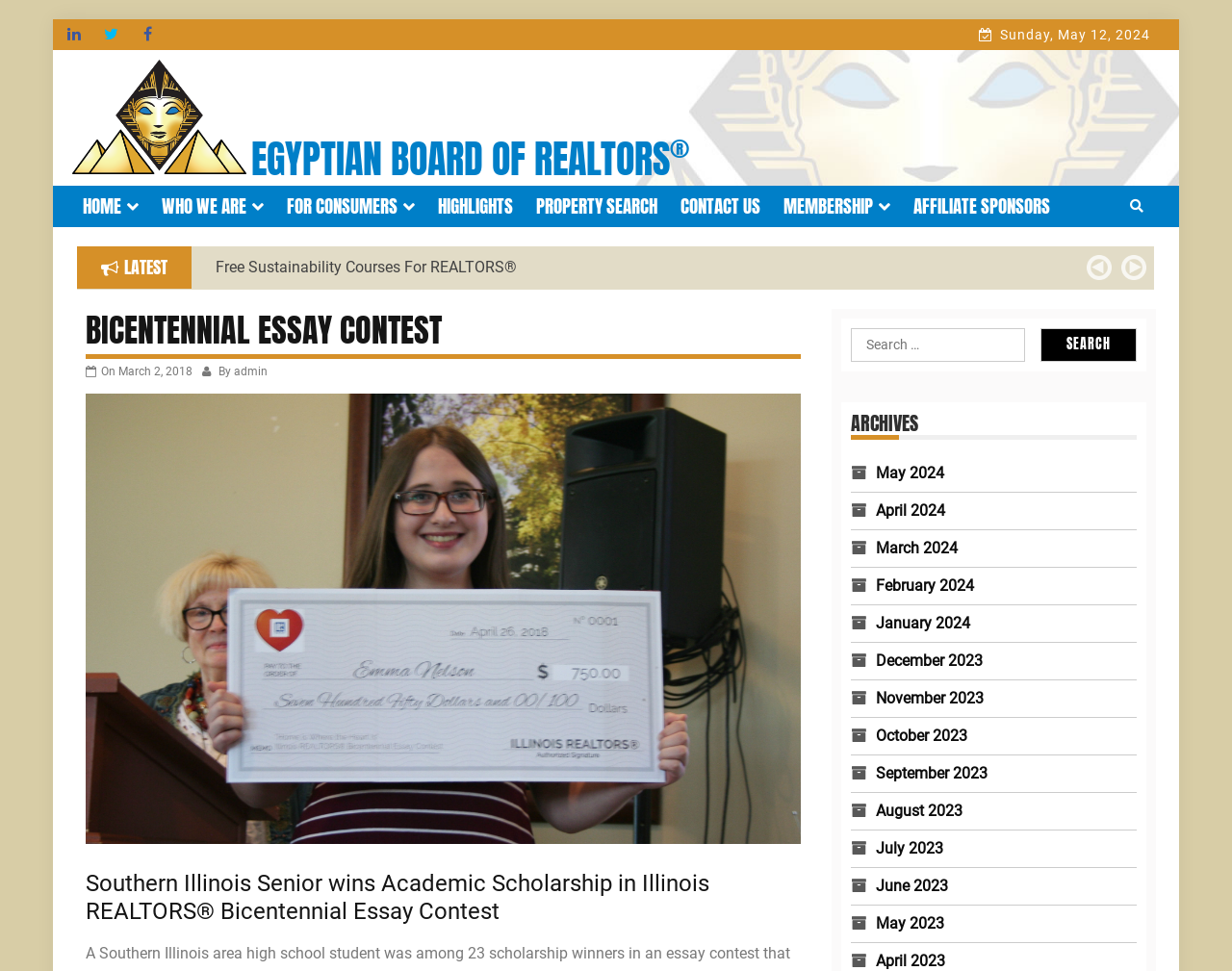Please find the bounding box for the UI component described as follows: "Who We Are".

[0.131, 0.191, 0.23, 0.234]